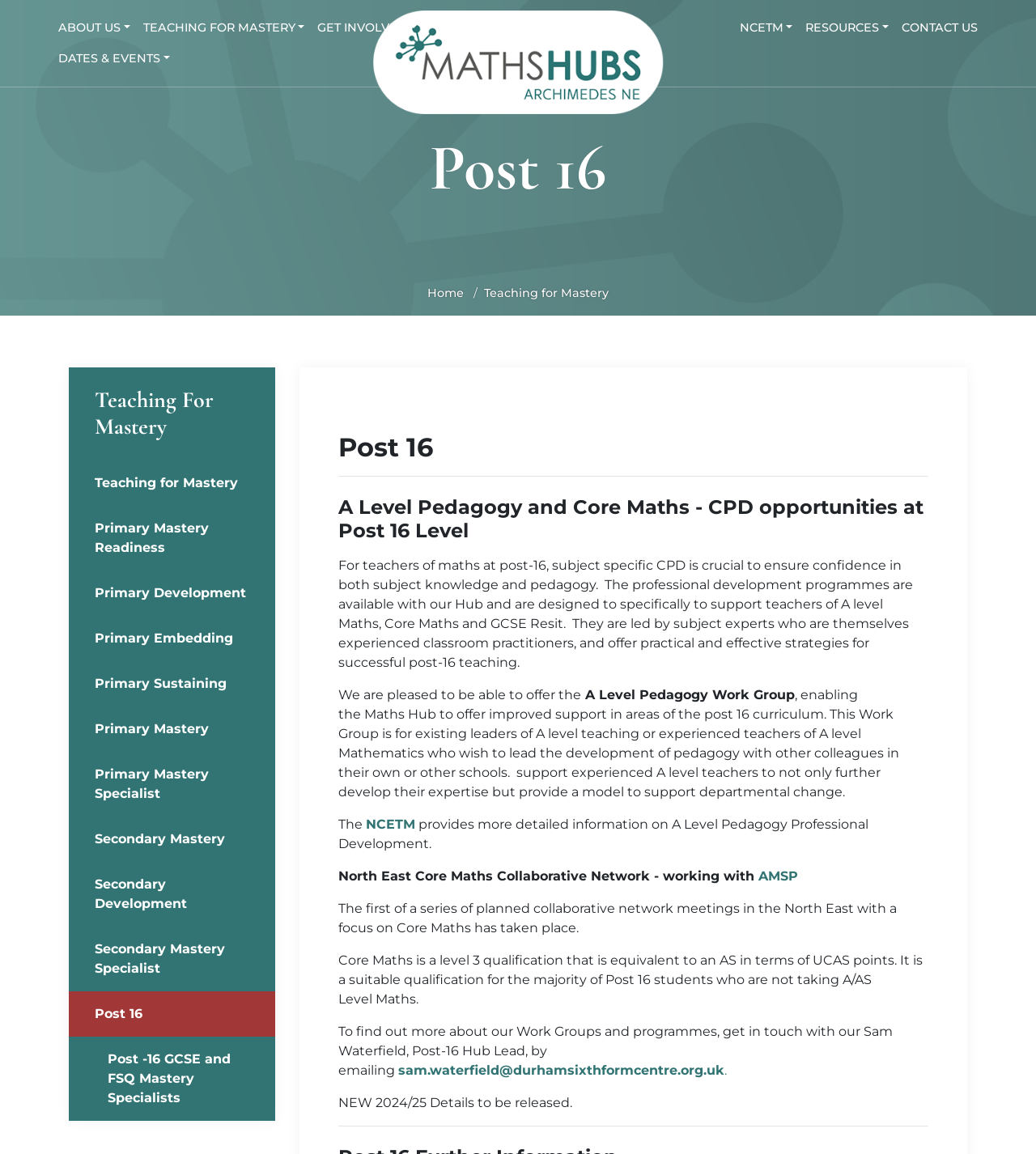Determine the bounding box coordinates for the area that should be clicked to carry out the following instruction: "Click on RESOURCES".

[0.771, 0.011, 0.864, 0.038]